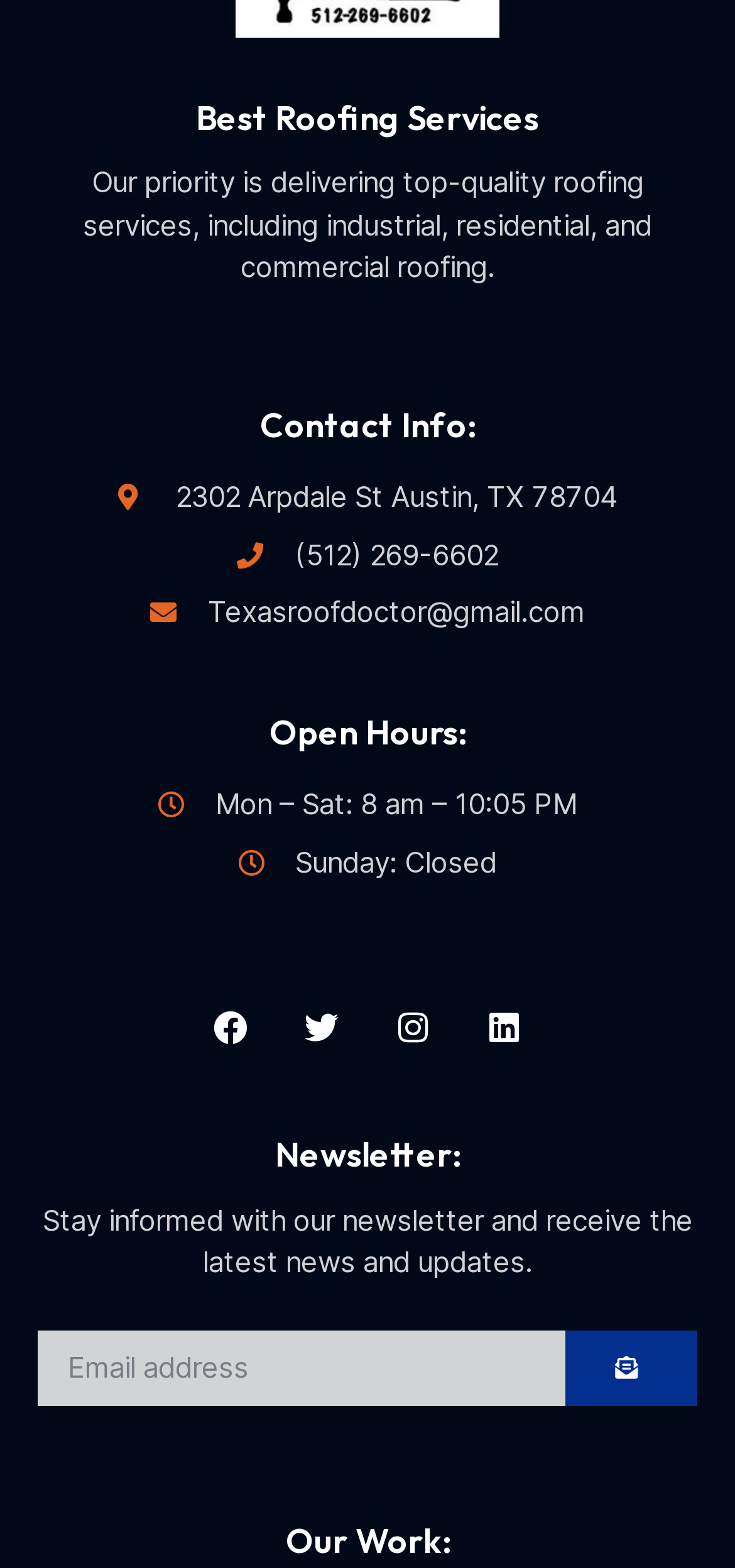Find the bounding box coordinates of the element I should click to carry out the following instruction: "Visit the Facebook page".

[0.272, 0.636, 0.355, 0.675]